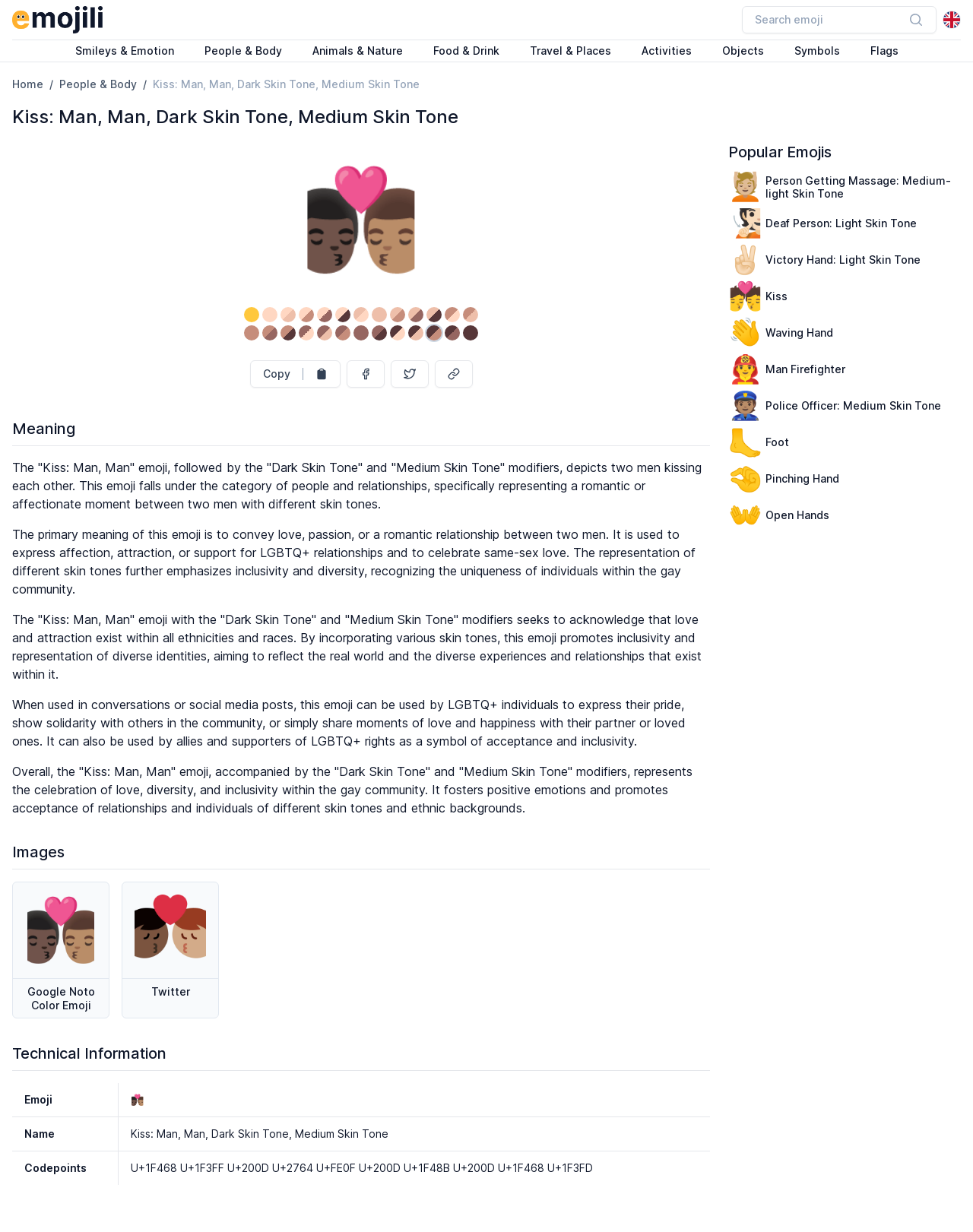Provide the bounding box coordinates for the UI element that is described as: "Search emoji".

[0.762, 0.005, 0.962, 0.027]